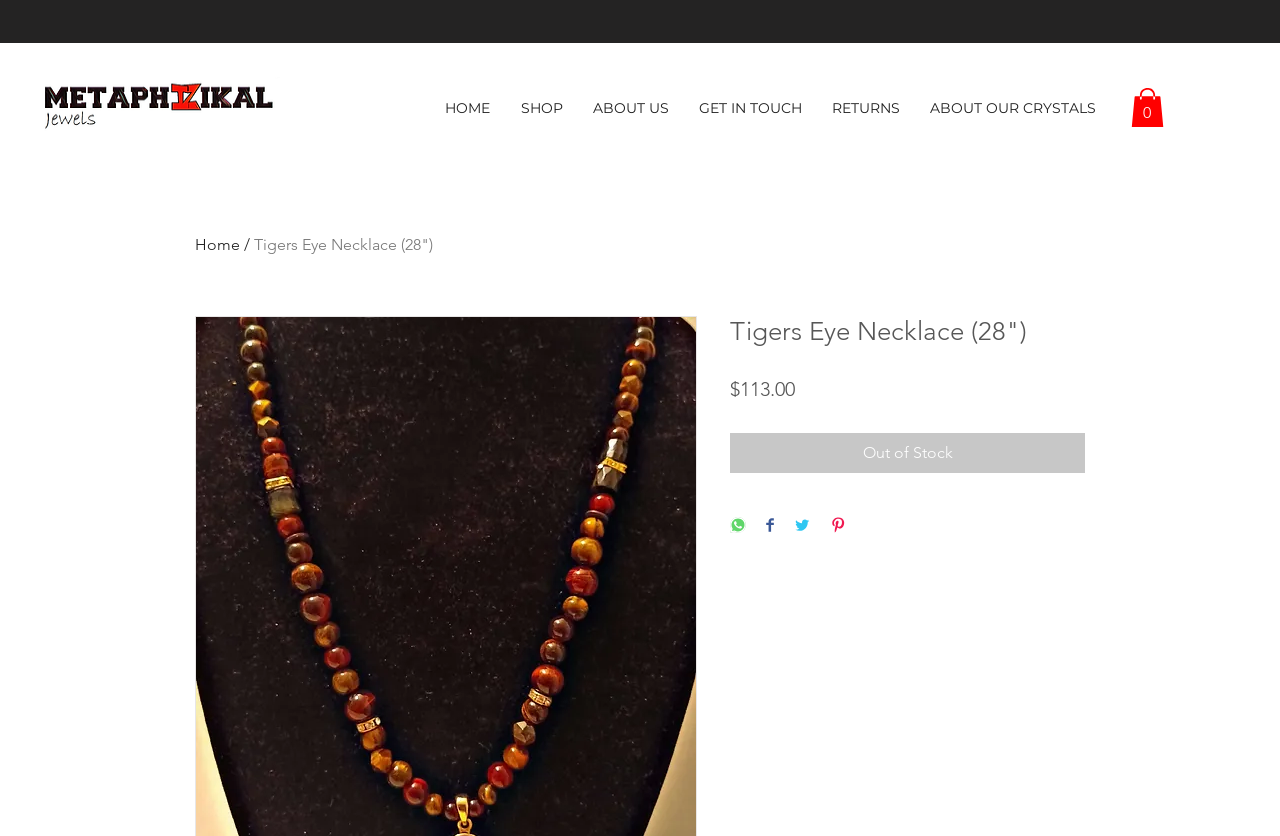Kindly respond to the following question with a single word or a brief phrase: 
What is the logo image filename?

MJ-Logo1.png